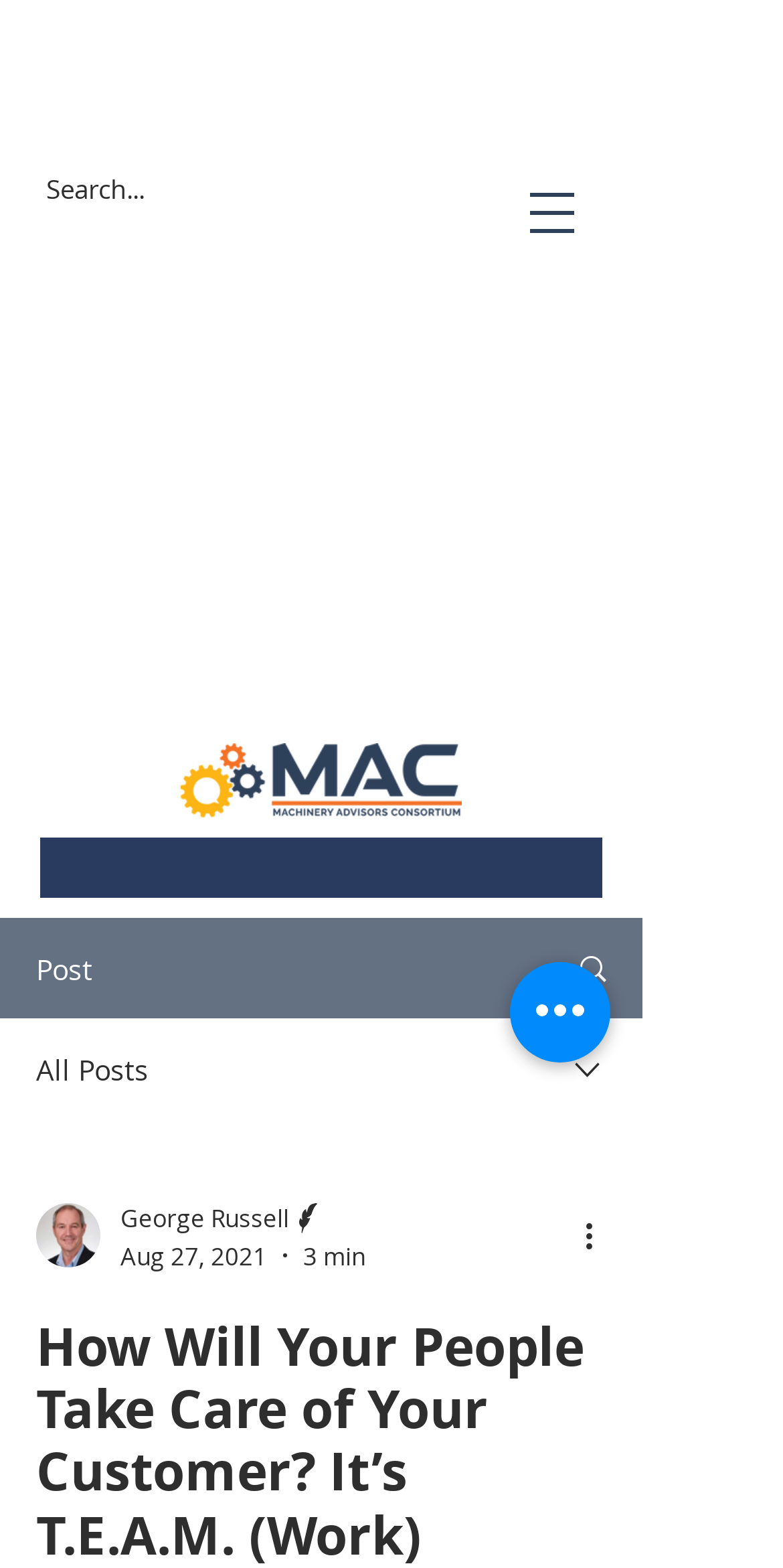Please determine the bounding box coordinates of the element to click in order to execute the following instruction: "Click the login button". The coordinates should be four float numbers between 0 and 1, specified as [left, top, right, bottom].

None